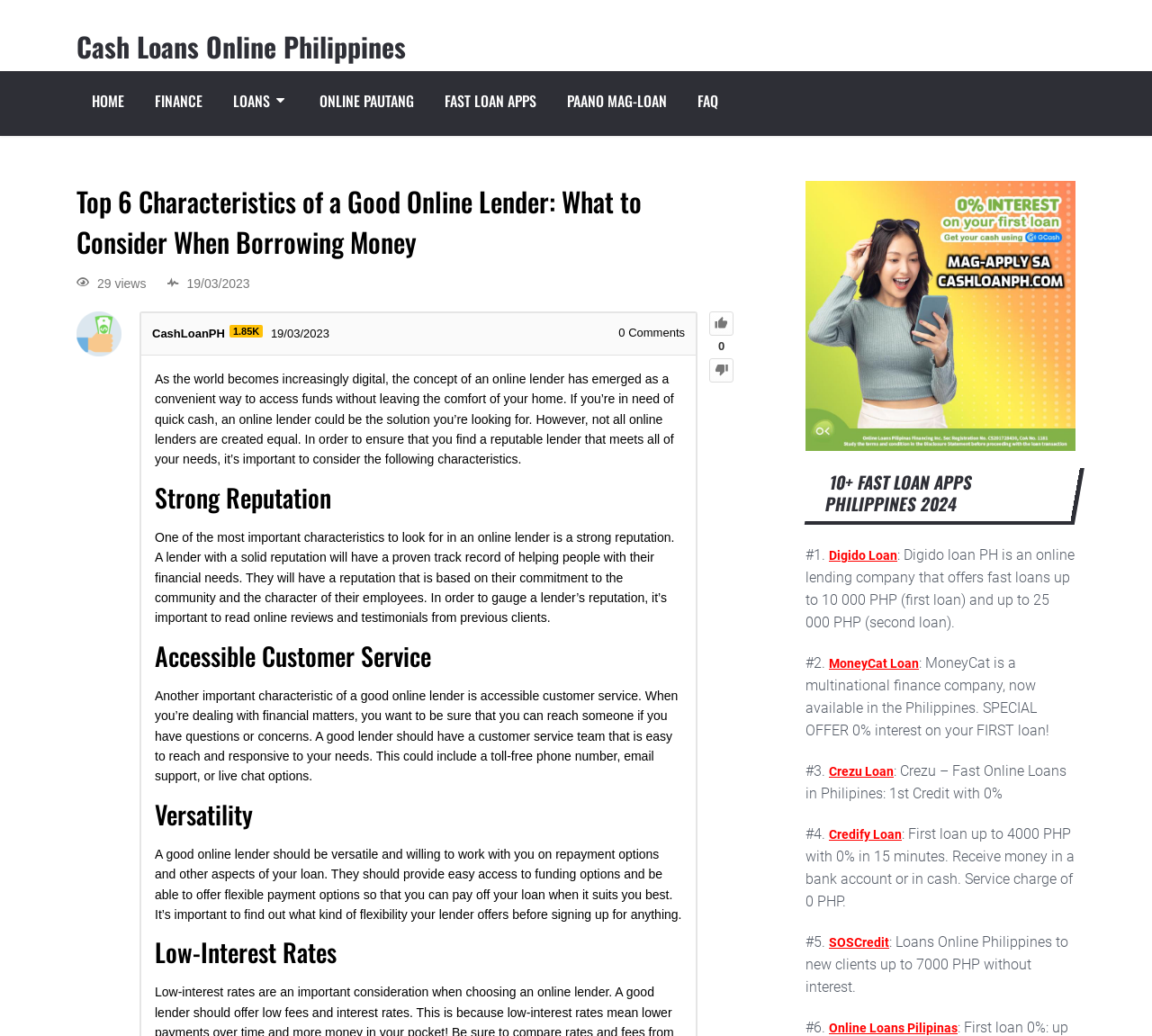Give a complete and precise description of the webpage's appearance.

This webpage is about Cash Loans Online Philippines, with a focus on the characteristics of a good online lender. At the top, there is a heading "Cash Loans Online Philippines" and a navigation menu with links to "HOME", "FINANCE", "LOANS", "ONLINE PAUTANG", "FAST LOAN APPS", "PAANO MAG-LOAN", and "FAQ". 

Below the navigation menu, there is a header section with a heading "Top 6 Characteristics of a Good Online Lender: What to Consider When Borrowing Money" and some metadata, including the number of views and the date published. 

To the right of the header section, there is an avatar photo with a link to the author's profile, along with some reputation metrics and a link to the publication date. 

The main content of the webpage is divided into sections, each discussing a characteristic of a good online lender, including a strong reputation, accessible customer service, versatility, and low-interest rates. Each section has a heading and a paragraph of text explaining the importance of the characteristic. 

At the bottom of the page, there is a list of fast loan apps in the Philippines, with links to each app and a brief description of their services. The list includes Digido Loan, MoneyCat Loan, Crezu Loan, Credify Loan, SOSCredit, and Online Loans Pilipinas.